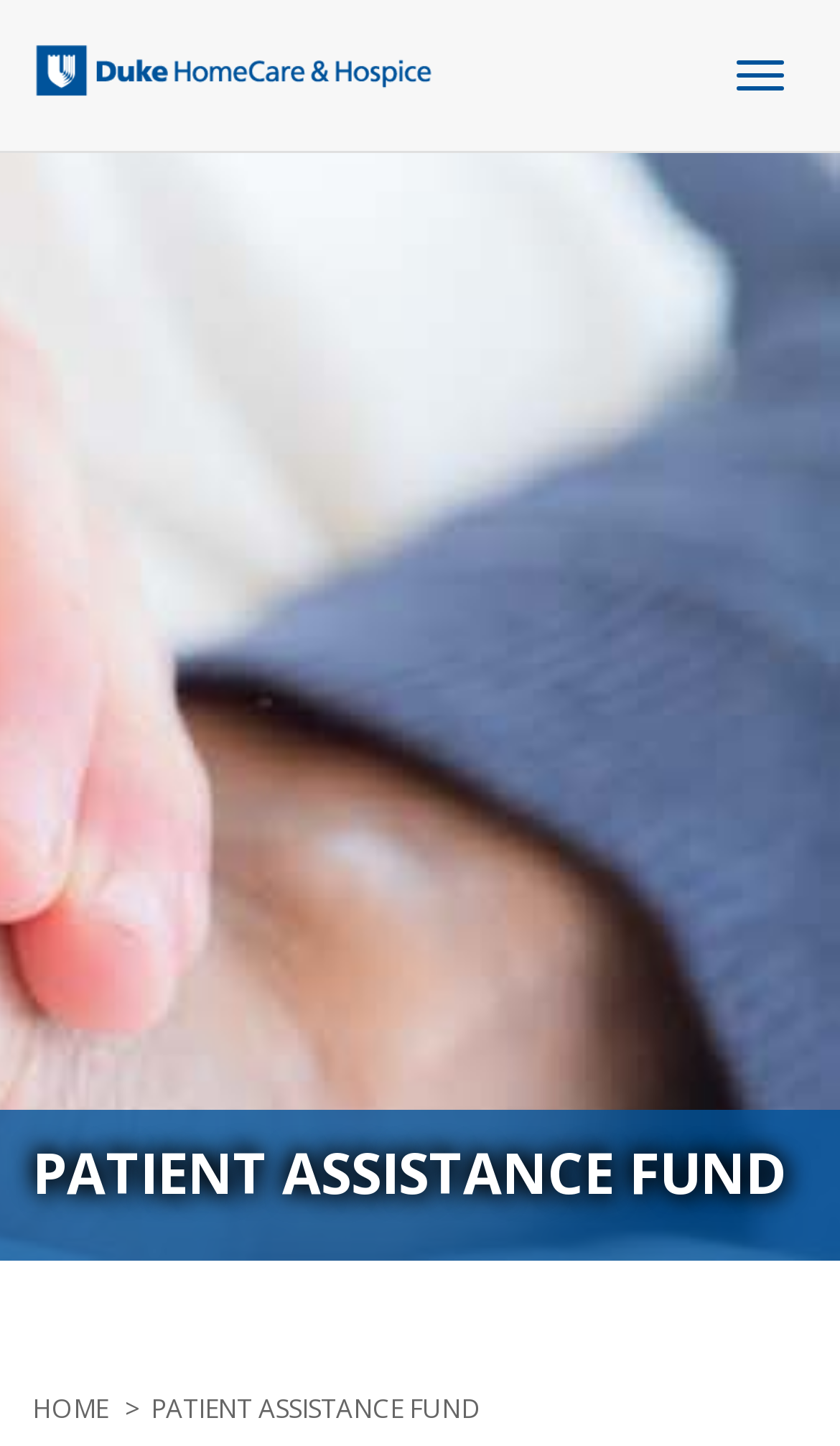Based on the image, provide a detailed and complete answer to the question: 
What is the purpose of the button?

The button is used to toggle navigation, as indicated by its description 'Toggle navigation' and its control over the navbar element.